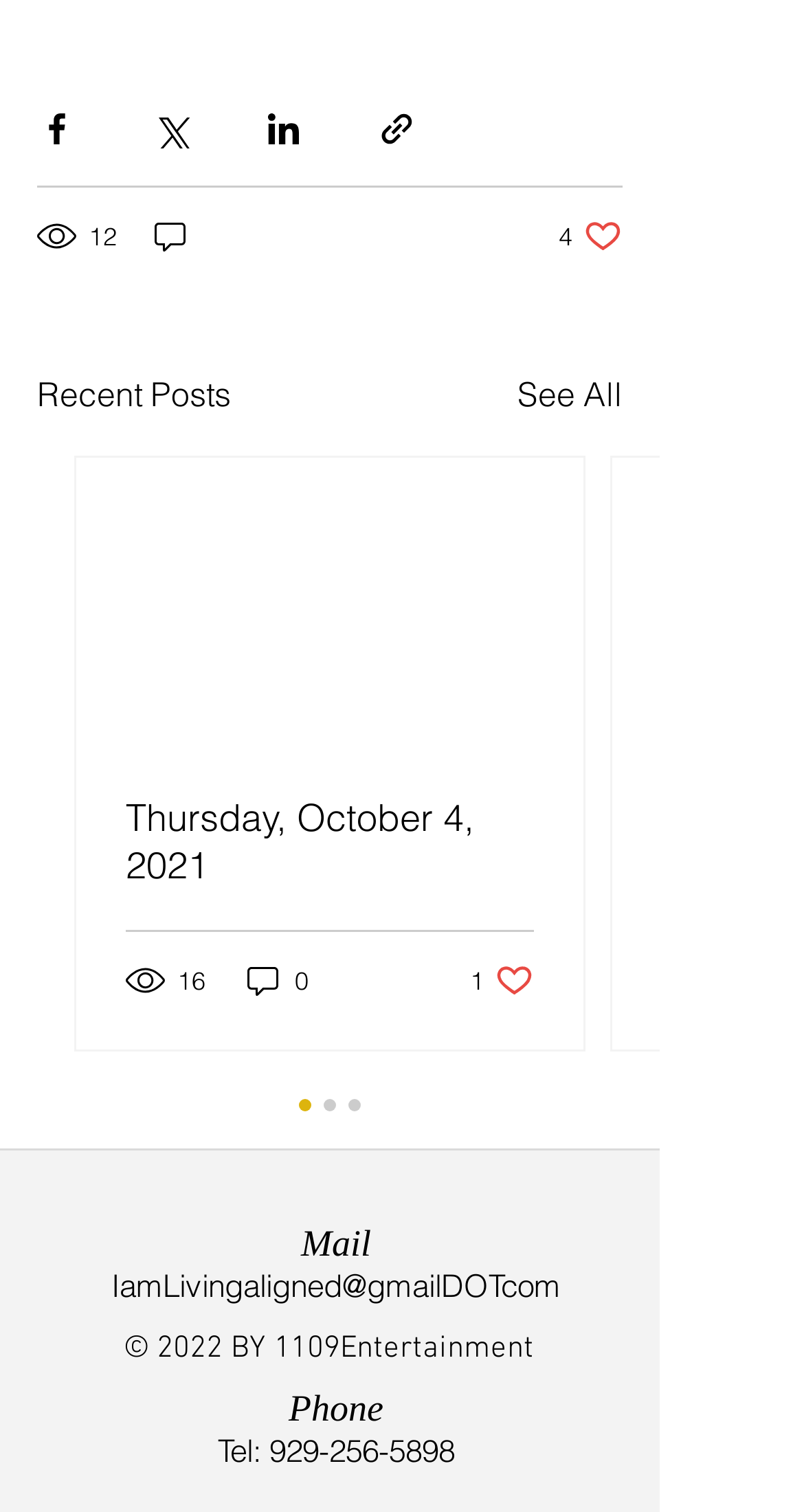Please identify the bounding box coordinates for the region that you need to click to follow this instruction: "Call the phone number".

[0.335, 0.946, 0.565, 0.972]